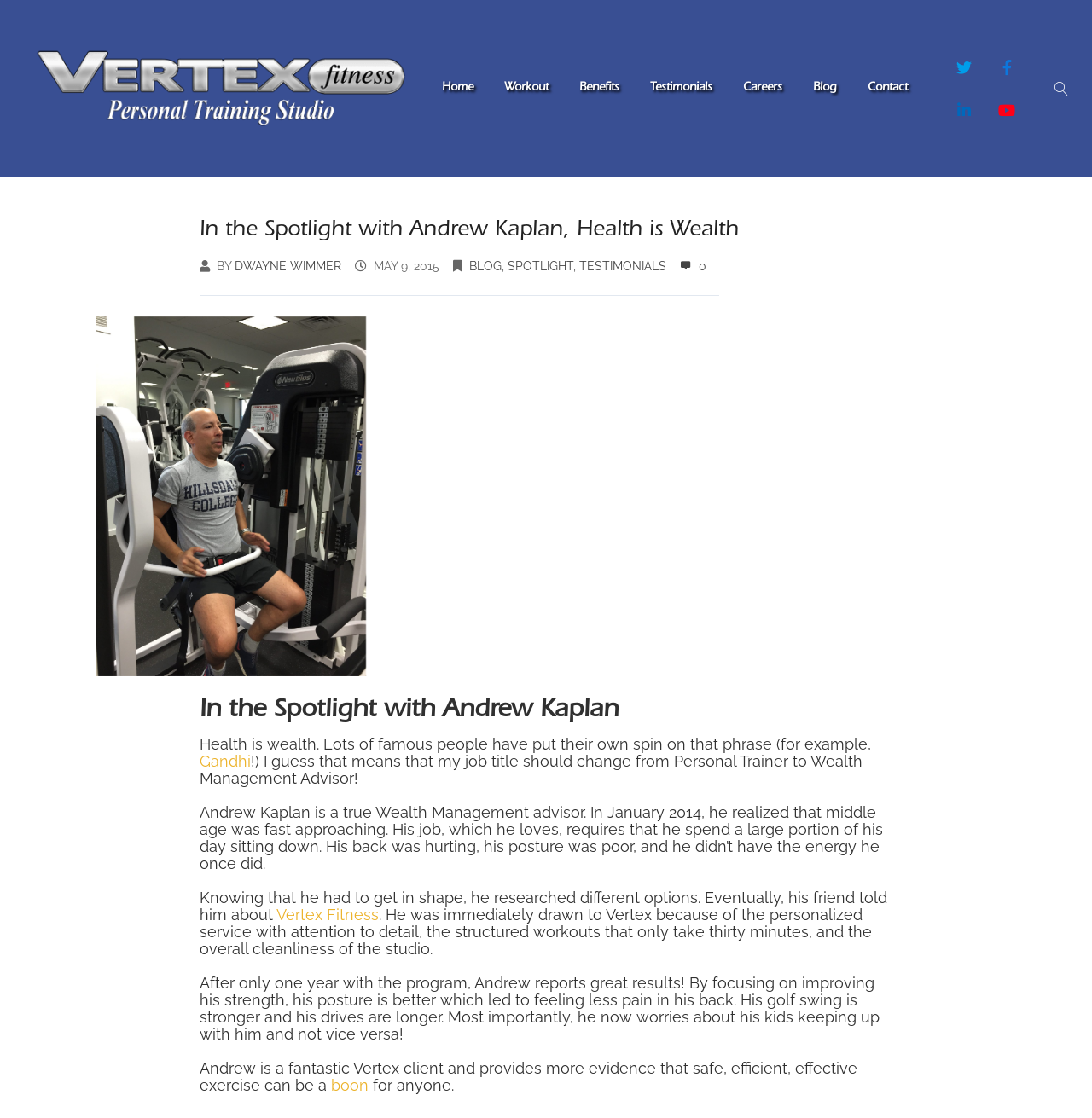What is the sport Andrew Kaplan mentions as having improved?
Based on the screenshot, provide your answer in one word or phrase.

Golf